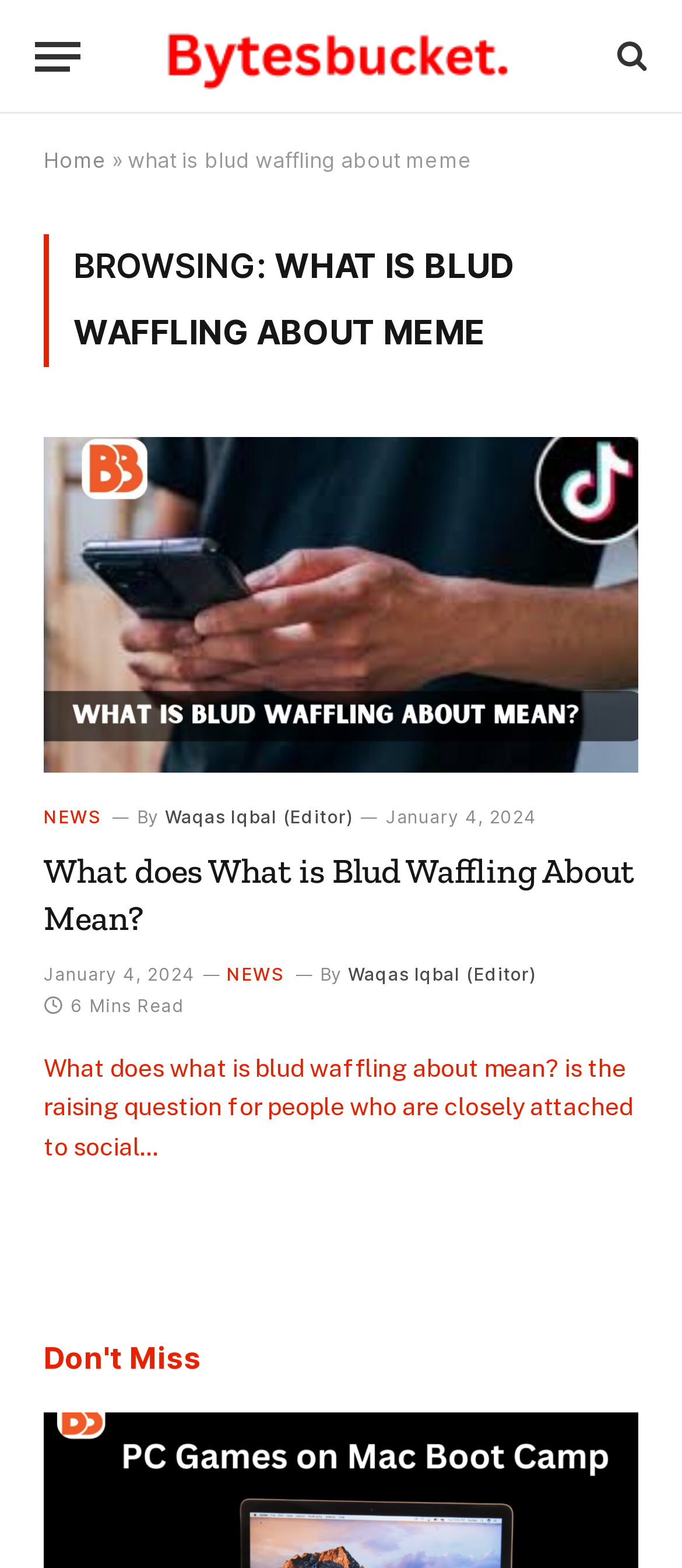Determine the bounding box coordinates for the area that needs to be clicked to fulfill this task: "Check the news section". The coordinates must be given as four float numbers between 0 and 1, i.e., [left, top, right, bottom].

[0.064, 0.512, 0.146, 0.529]